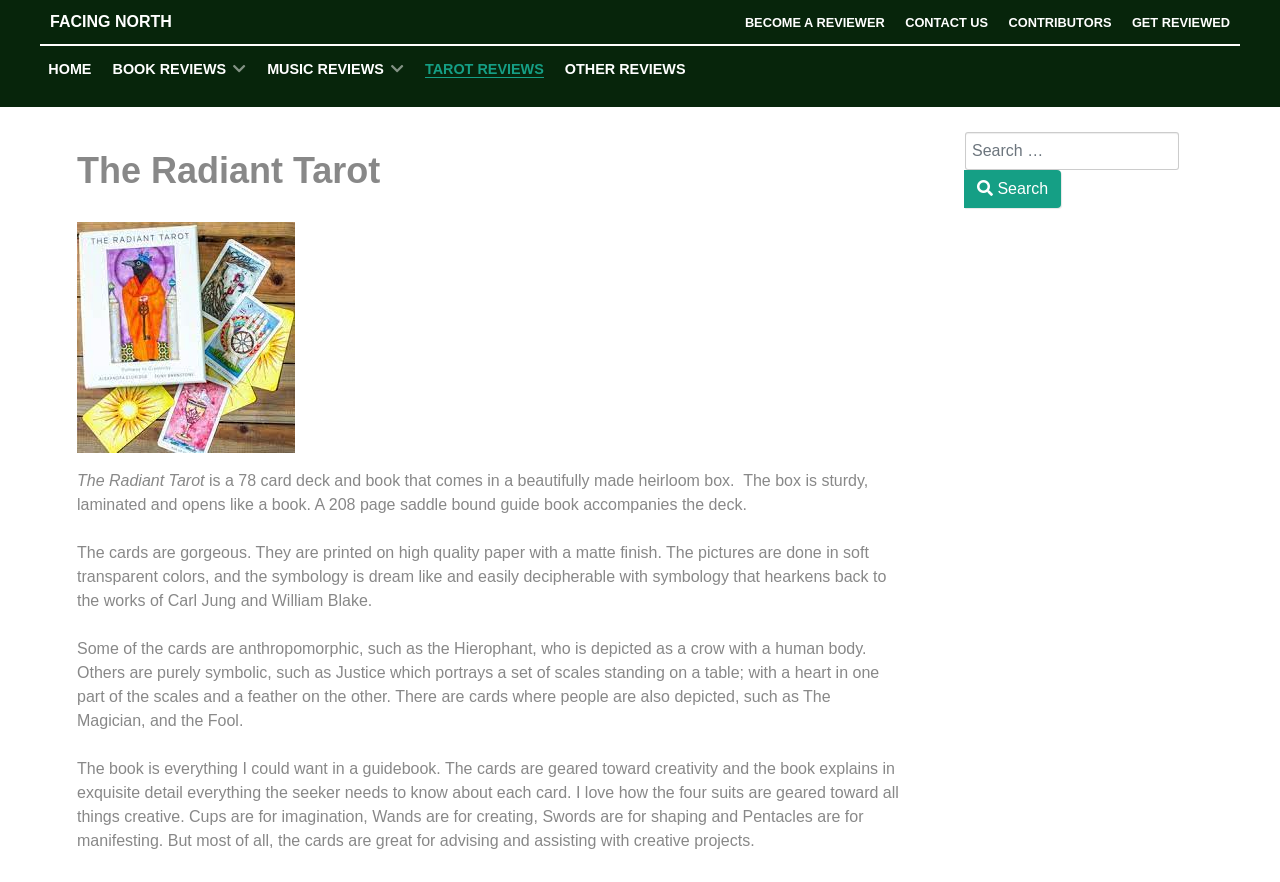Please identify the coordinates of the bounding box for the clickable region that will accomplish this instruction: "Search for something".

[0.754, 0.15, 0.949, 0.236]